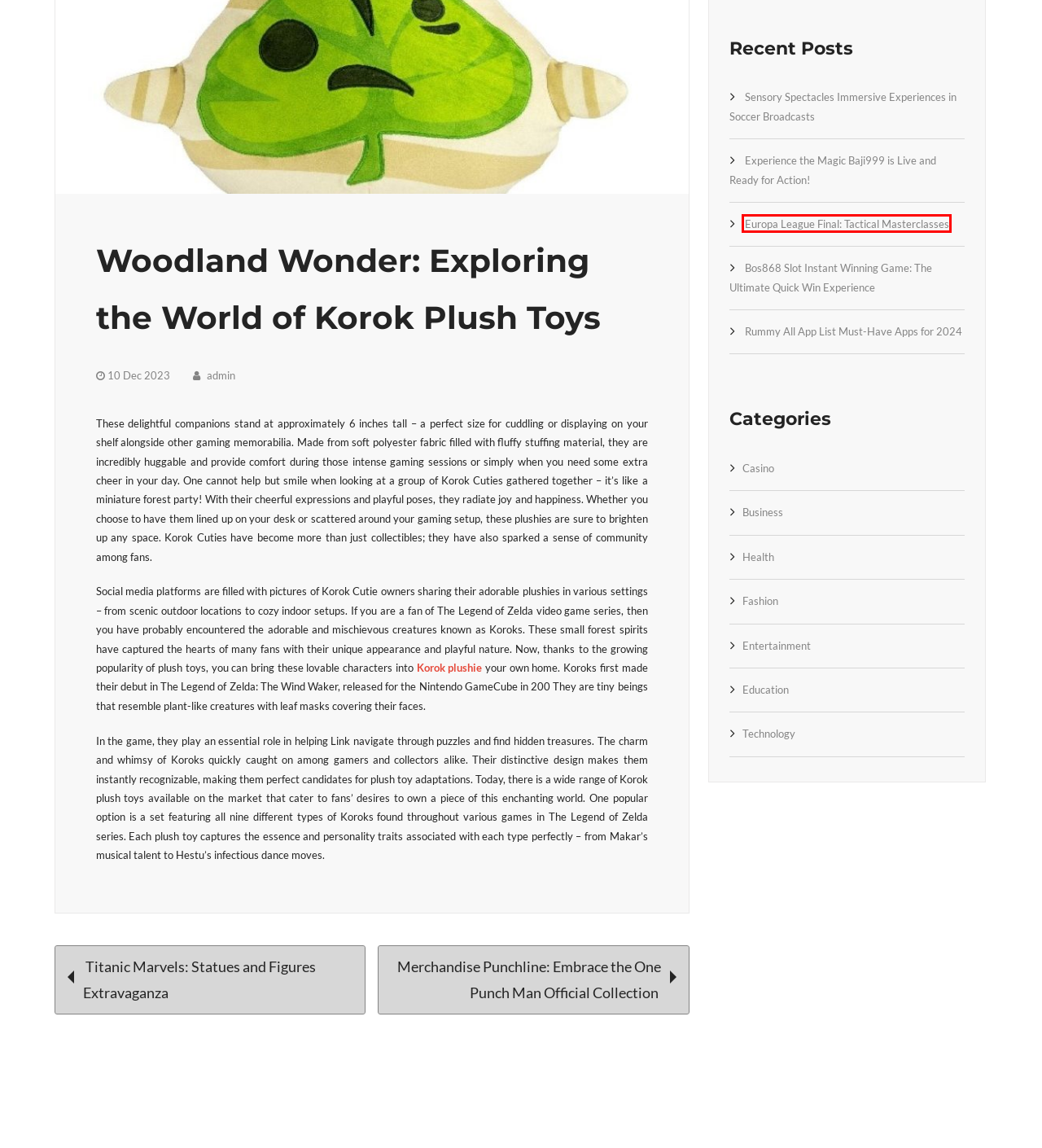You see a screenshot of a webpage with a red bounding box surrounding an element. Pick the webpage description that most accurately represents the new webpage after interacting with the element in the red bounding box. The options are:
A. Experience the Magic Baji999 is Live and Ready for Action! – AskYourLawmaker
B. Bos868 Slot Instant Winning Game: The Ultimate Quick Win Experience – AskYourLawmaker
C. Titanic Marvels: Statues and Figures Extravaganza – AskYourLawmaker
D. admin – AskYourLawmaker
E. Europa League Final: Tactical Masterclasses – AskYourLawmaker
F. Sensory Spectacles Immersive Experiences in Soccer Broadcasts – AskYourLawmaker
G. Casino – AskYourLawmaker
H. Merchandise Punchline: Embrace the One Punch Man Official Collection – AskYourLawmaker

E